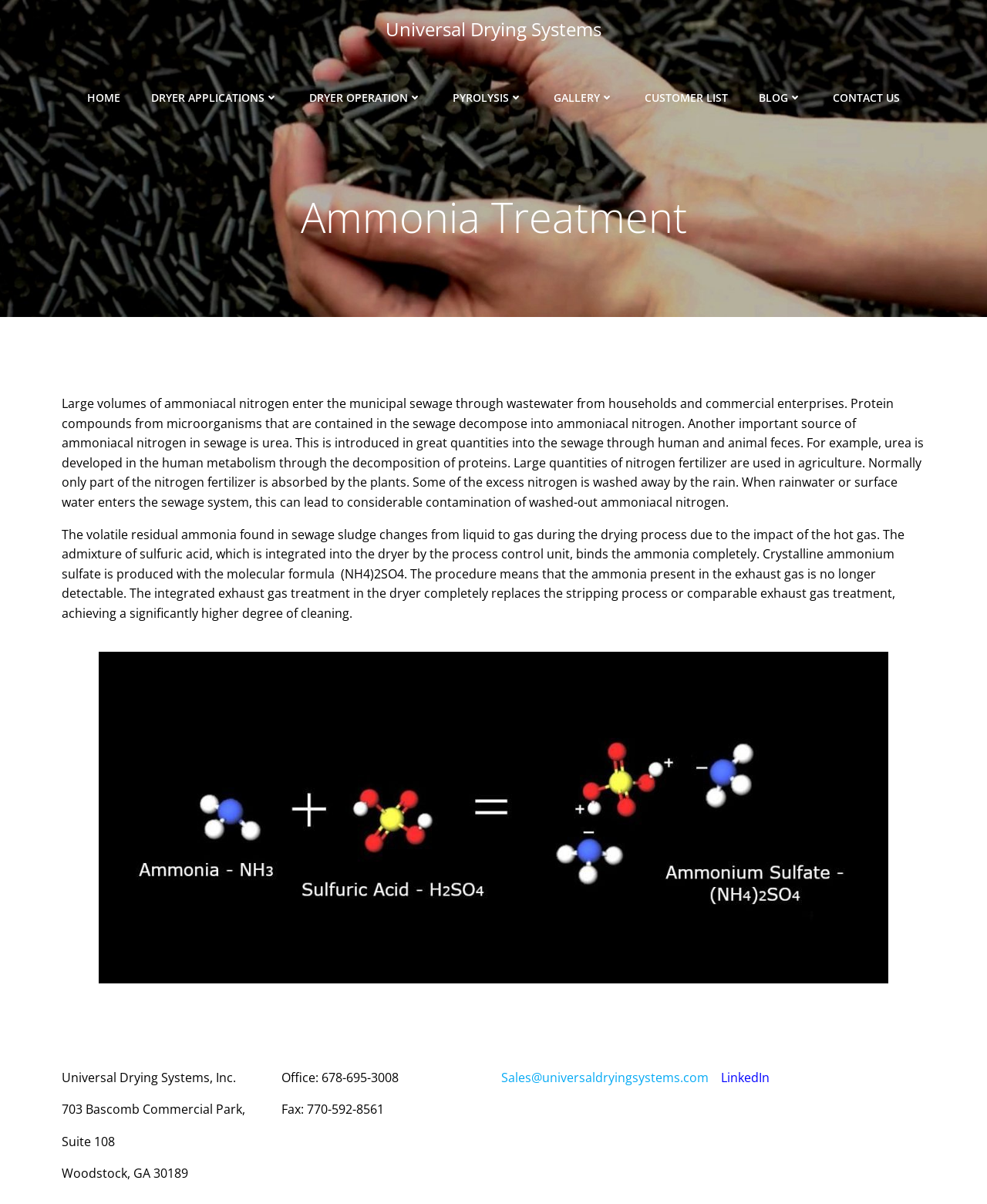Using the details in the image, give a detailed response to the question below:
What is the purpose of sulfuric acid in the drying process?

According to the webpage content, the admixture of sulfuric acid binds the ammonia completely during the drying process, producing crystalline ammonium sulfate, which means that sulfuric acid plays a crucial role in removing ammonia from the sewage sludge.